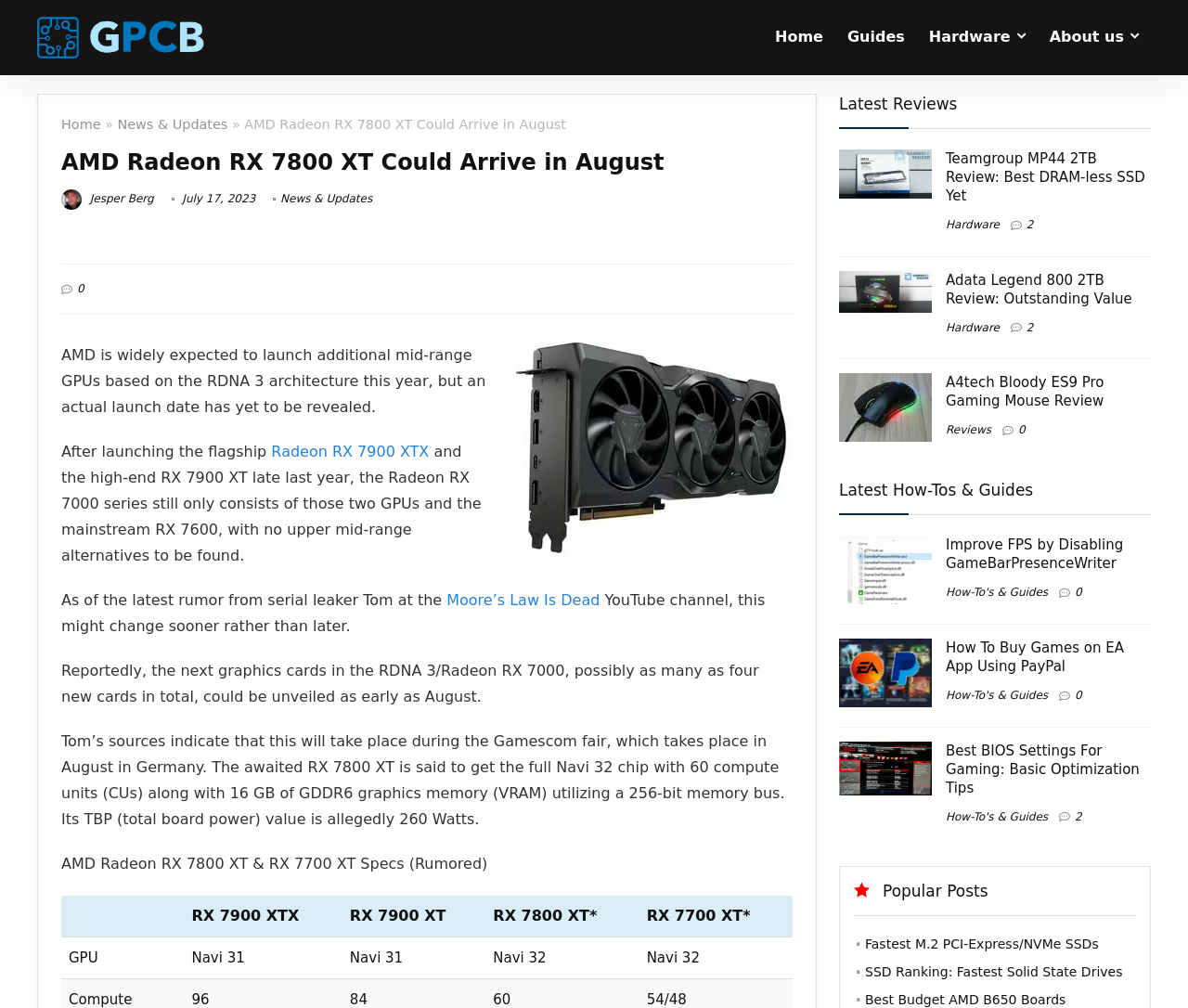Respond to the question below with a concise word or phrase:
How many graphics cards are rumored to be unveiled in August?

four